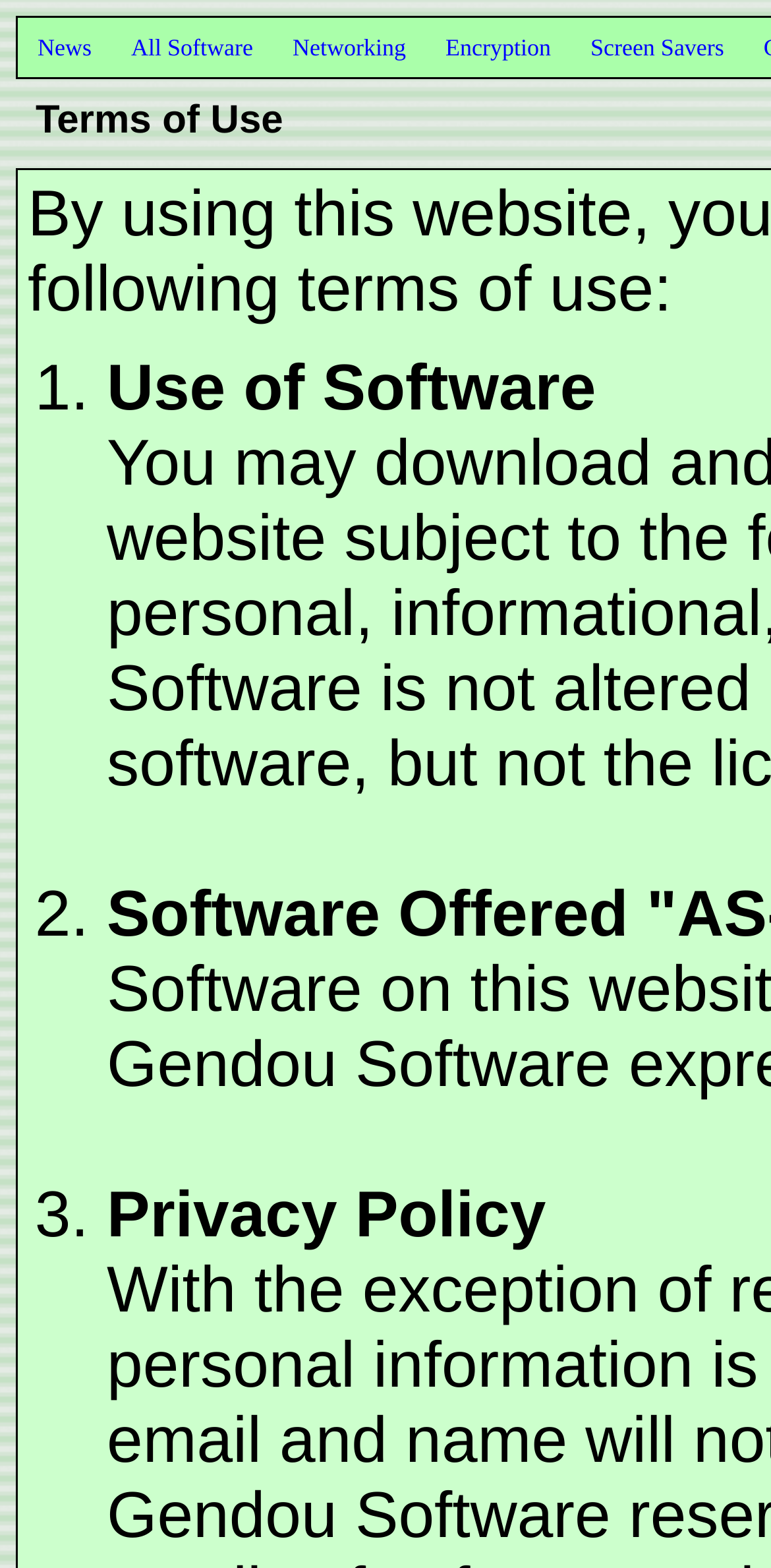Please answer the following question using a single word or phrase: 
What is the first link on the top navigation bar?

News